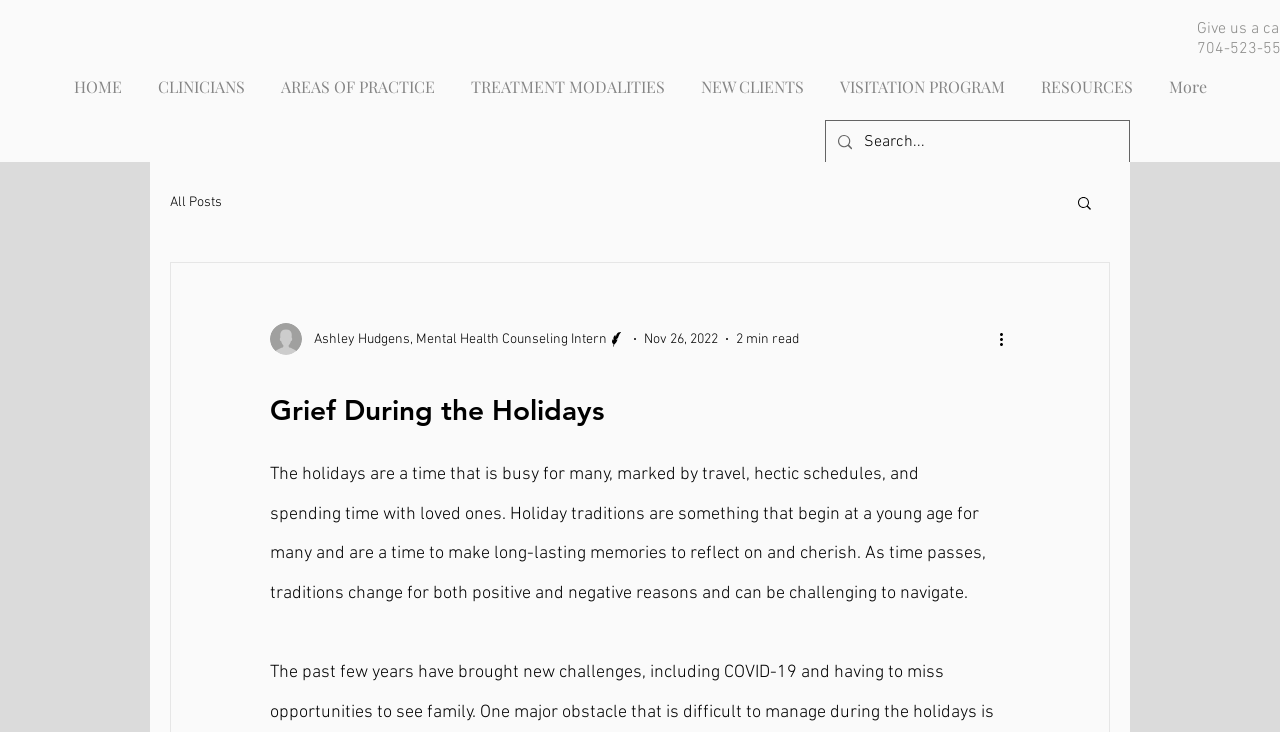What is the date of this article?
Using the information from the image, answer the question thoroughly.

I found the date of the article by looking at the section that provides metadata about the article, which is located below the title of the article. The section includes the date 'Nov 26, 2022'.